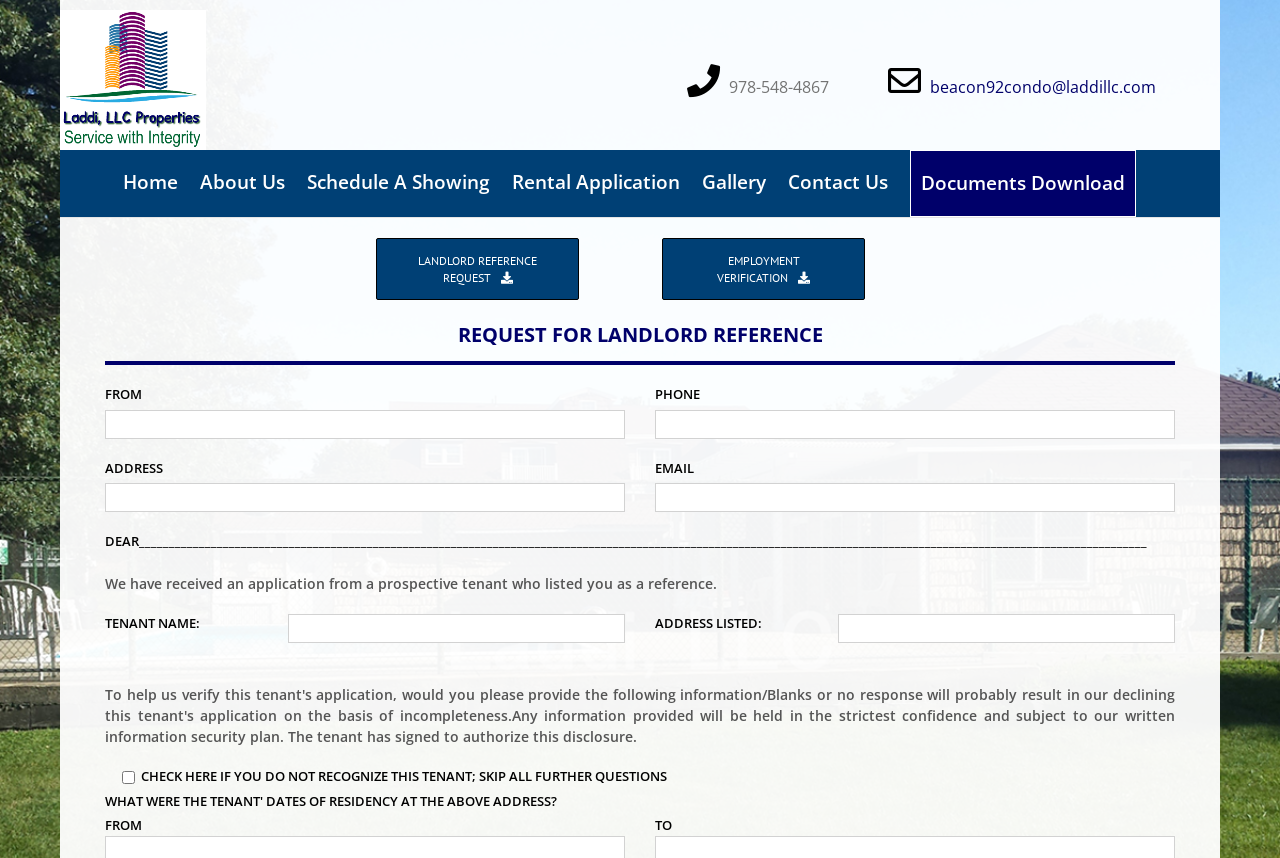What is the phone number on the top right? Based on the screenshot, please respond with a single word or phrase.

978-548-4867